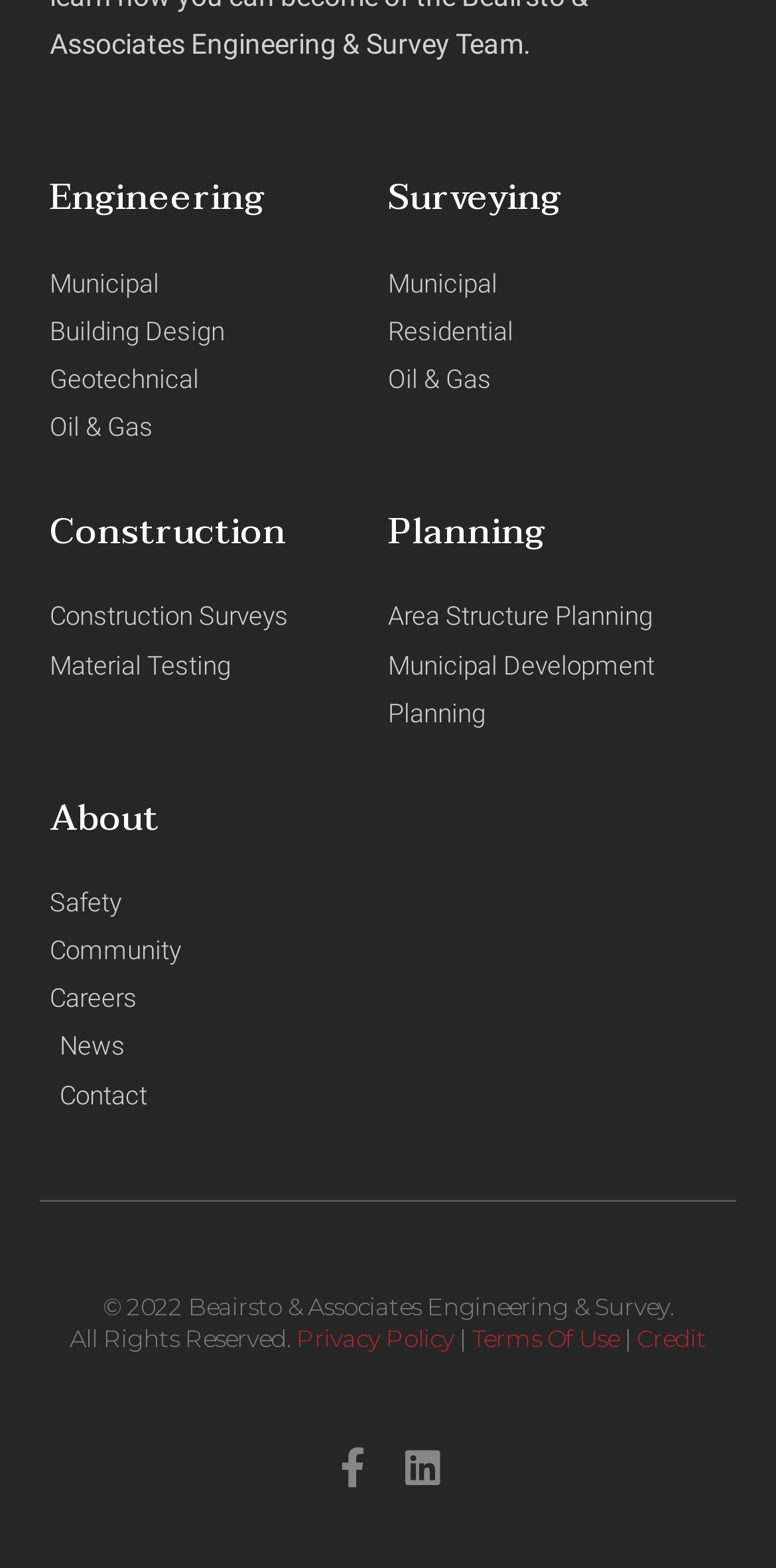Point out the bounding box coordinates of the section to click in order to follow this instruction: "Click on Engineering".

[0.064, 0.113, 0.5, 0.14]